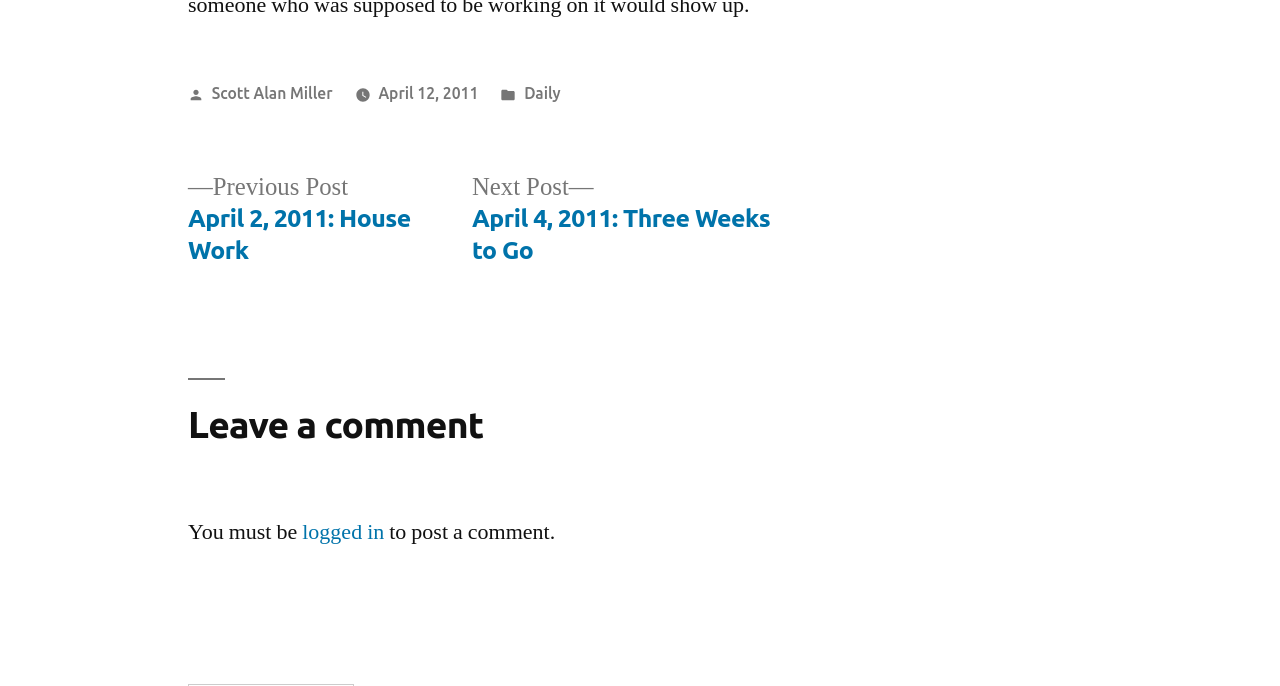What is the category of the post?
Please respond to the question with a detailed and informative answer.

The category of the post can be found in the footer section, where it says 'Posted in' followed by the link 'Daily'.